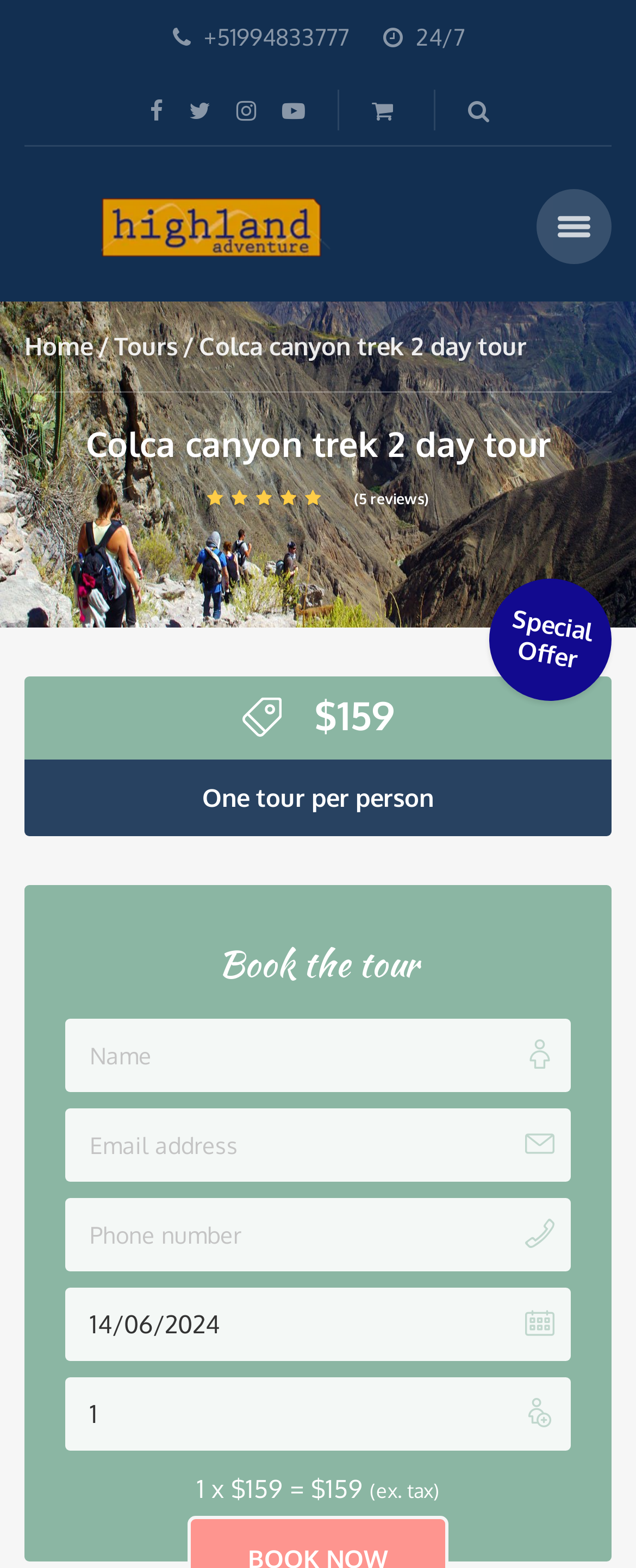Given the element description "Home", identify the bounding box of the corresponding UI element.

[0.038, 0.211, 0.146, 0.231]